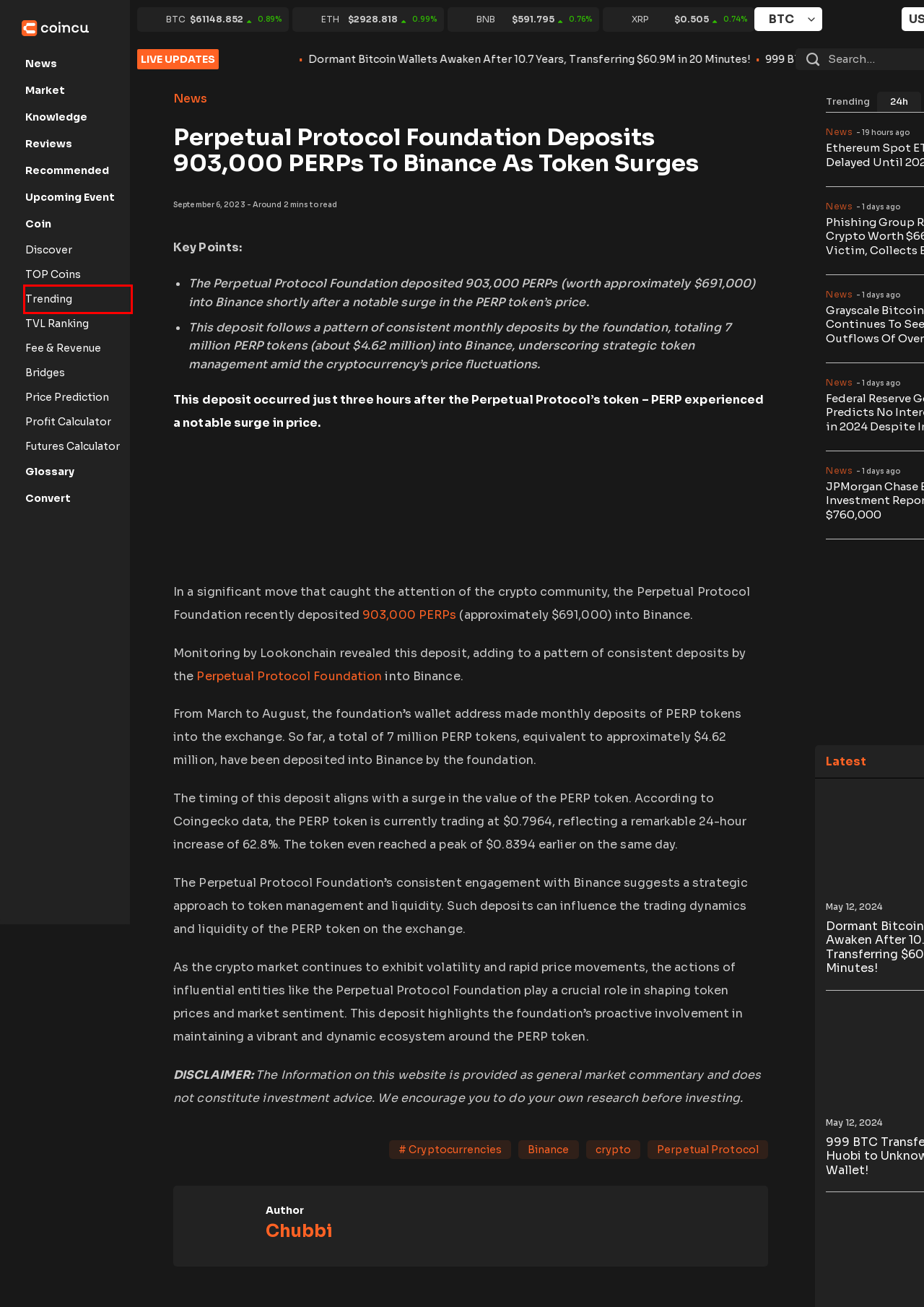You have a screenshot of a webpage with a red bounding box highlighting a UI element. Your task is to select the best webpage description that corresponds to the new webpage after clicking the element. Here are the descriptions:
A. Crypto Fees and Revenue: A Comprehensive Overview
B. Crypto Bridges: Analyzing Money Inflow, Outflow, and Netflow
C. Crypto Glossary
D. Top 10 Best Solana DEX Ranking in 2024 - Coincu
E. ETH update: Live price, price chart, news and markets
F. Crypto Trend: The Latest News and Insights
G. Recommended
H. # Cryptocurrencies - Coincu

F